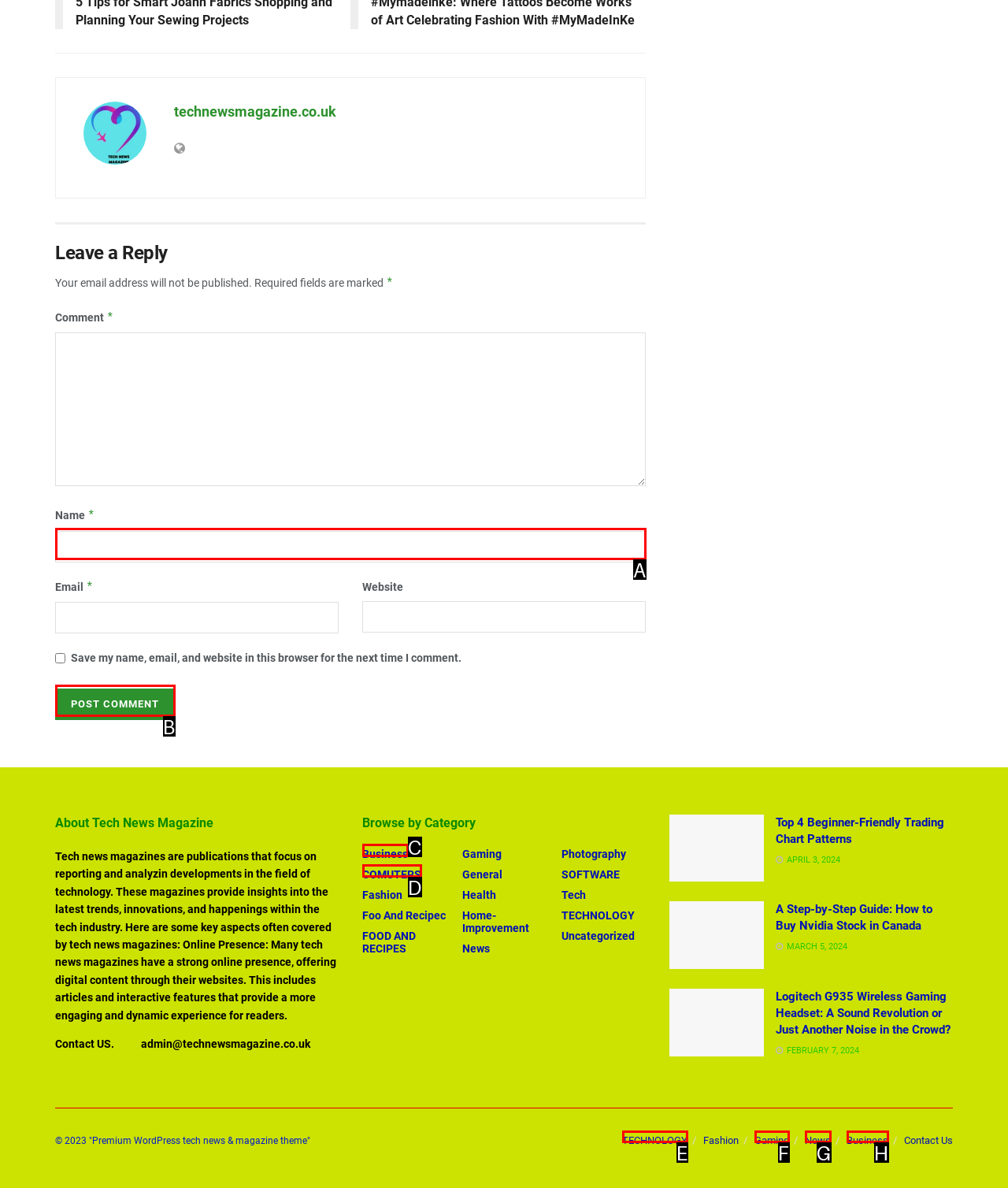Choose the option that best matches the element: parent_node: Name * name="author"
Respond with the letter of the correct option.

A